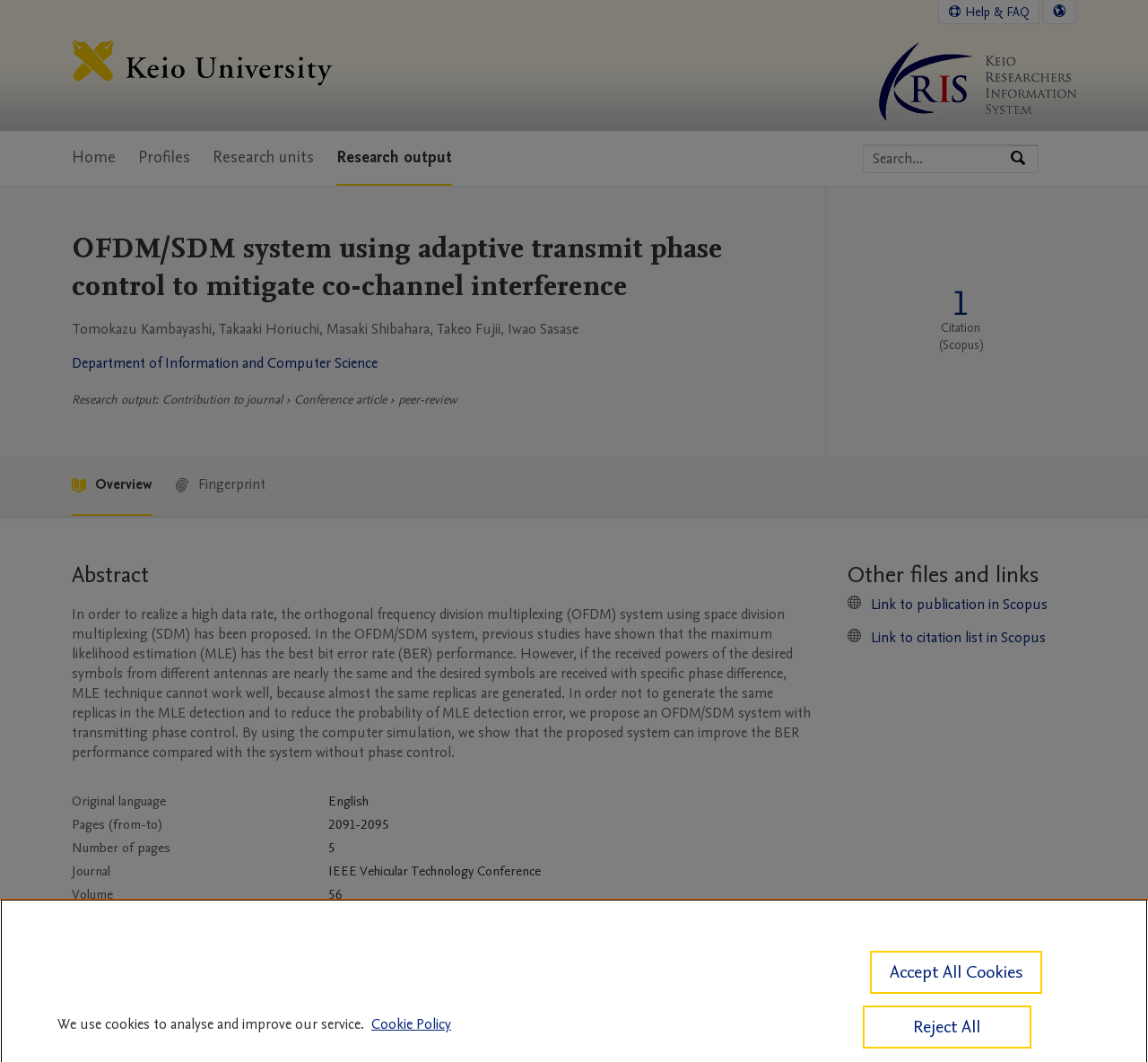Identify the bounding box coordinates of the clickable region required to complete the instruction: "Read the abstract". The coordinates should be given as four float numbers within the range of 0 and 1, i.e., [left, top, right, bottom].

[0.062, 0.527, 0.712, 0.556]